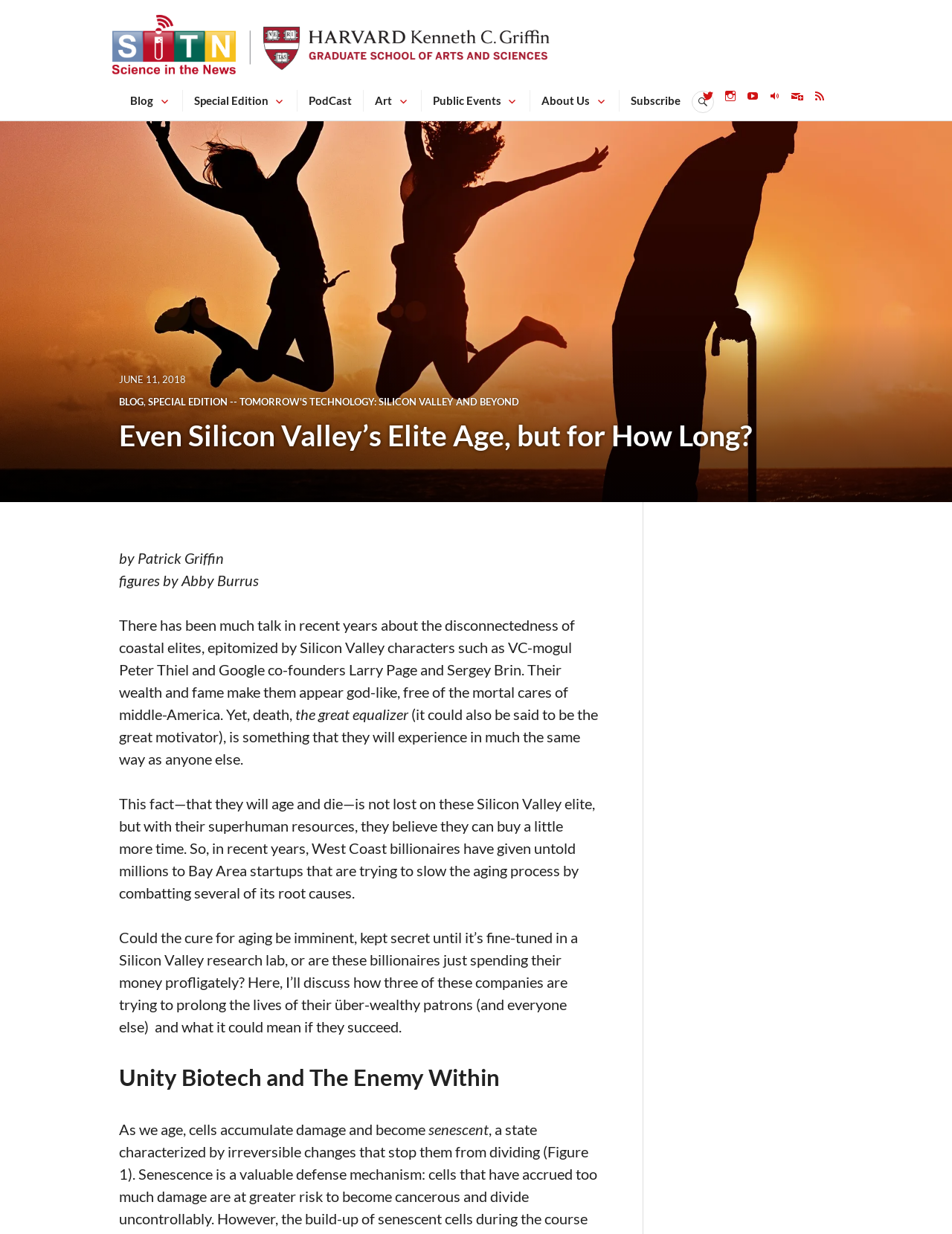What is the name of the website?
Provide an in-depth and detailed explanation in response to the question.

I determined the name of the website by looking at the heading element with the text 'Science in the News' at the top of the webpage, which is likely to be the title of the website.